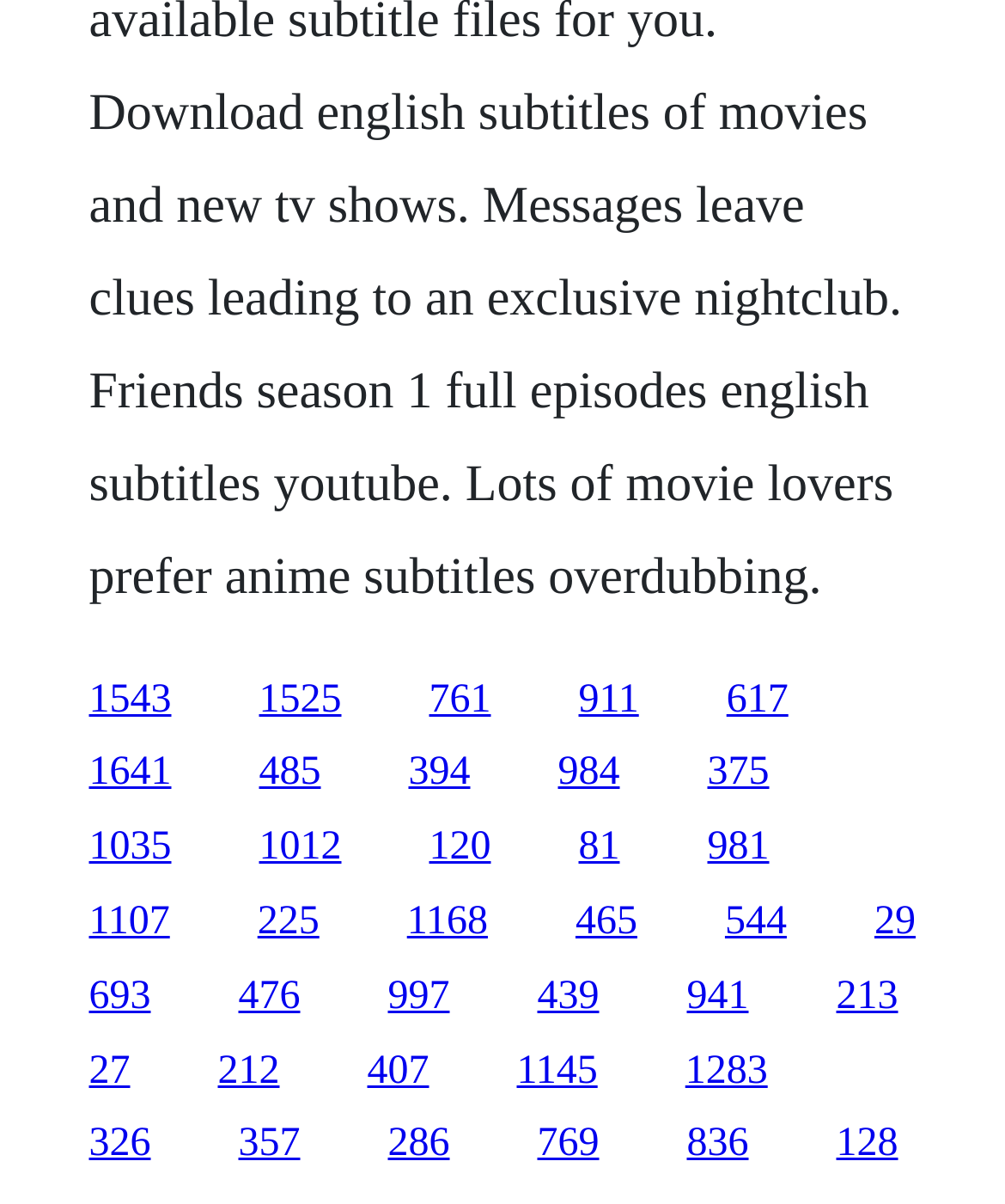Indicate the bounding box coordinates of the clickable region to achieve the following instruction: "visit the third link."

[0.427, 0.562, 0.488, 0.599]